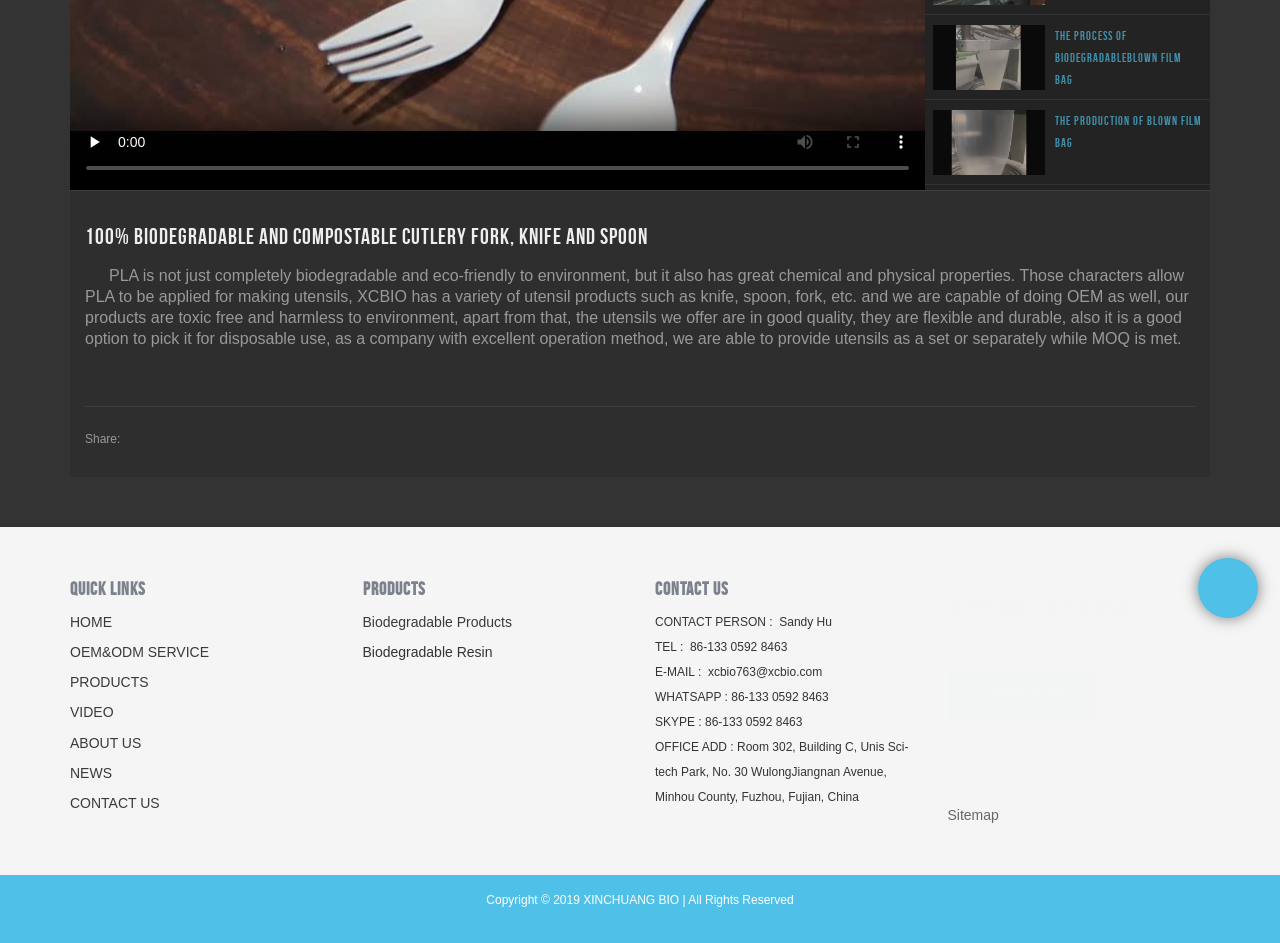Please find the bounding box for the following UI element description. Provide the coordinates in (top-left x, top-left y, bottom-right x, bottom-right y) format, with values between 0 and 1: ABOUT US

[0.055, 0.779, 0.11, 0.796]